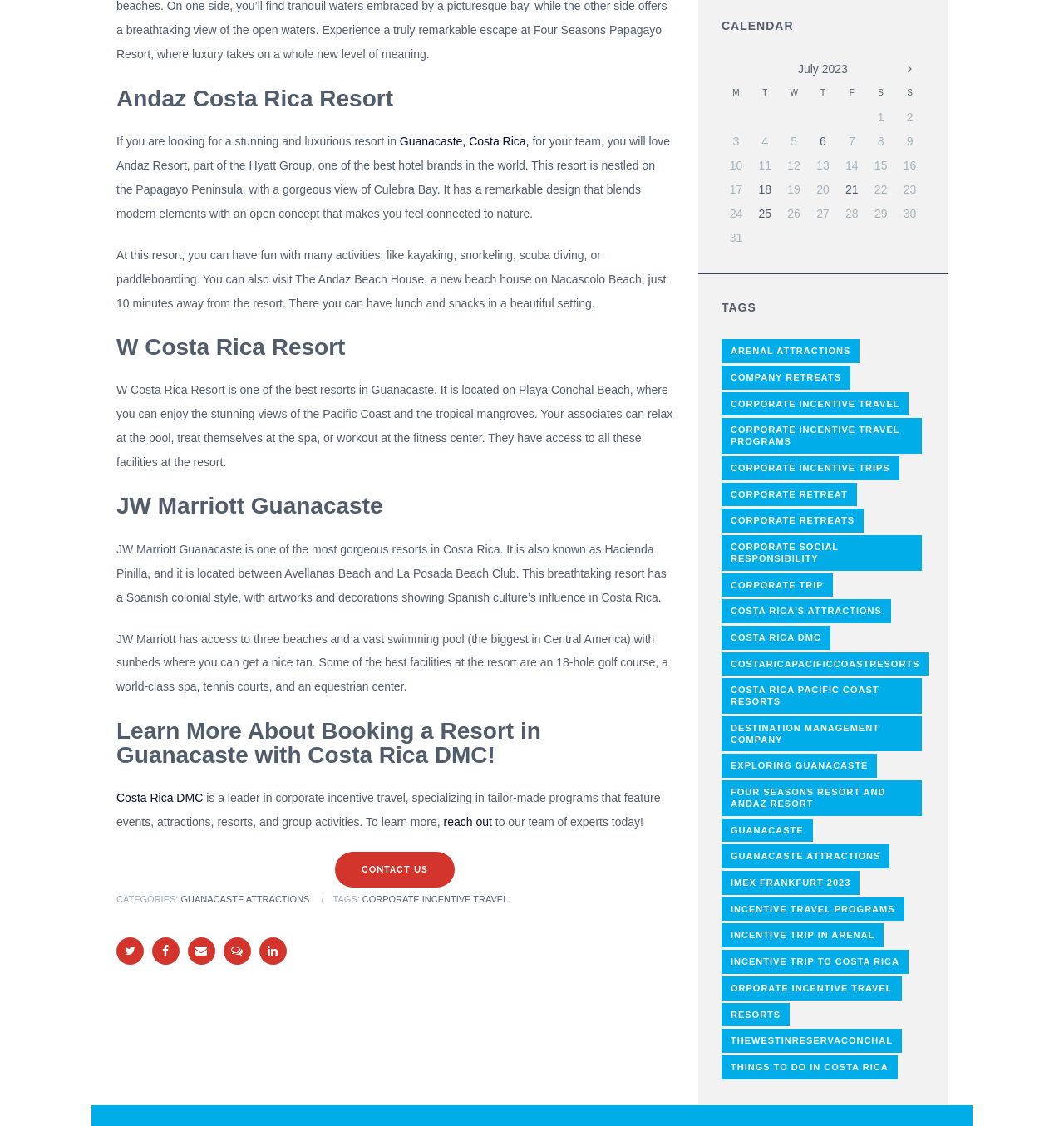Determine the bounding box coordinates of the region to click in order to accomplish the following instruction: "View posts for July 2023". Provide the coordinates as four float numbers between 0 and 1, specifically [left, top, right, bottom].

[0.75, 0.056, 0.797, 0.067]